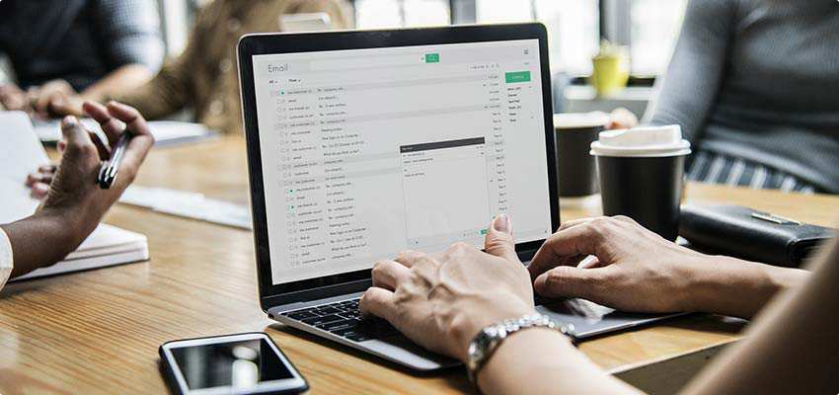Use a single word or phrase to answer this question: 
What objects are nearby the laptop?

Smartphone and coffee cup